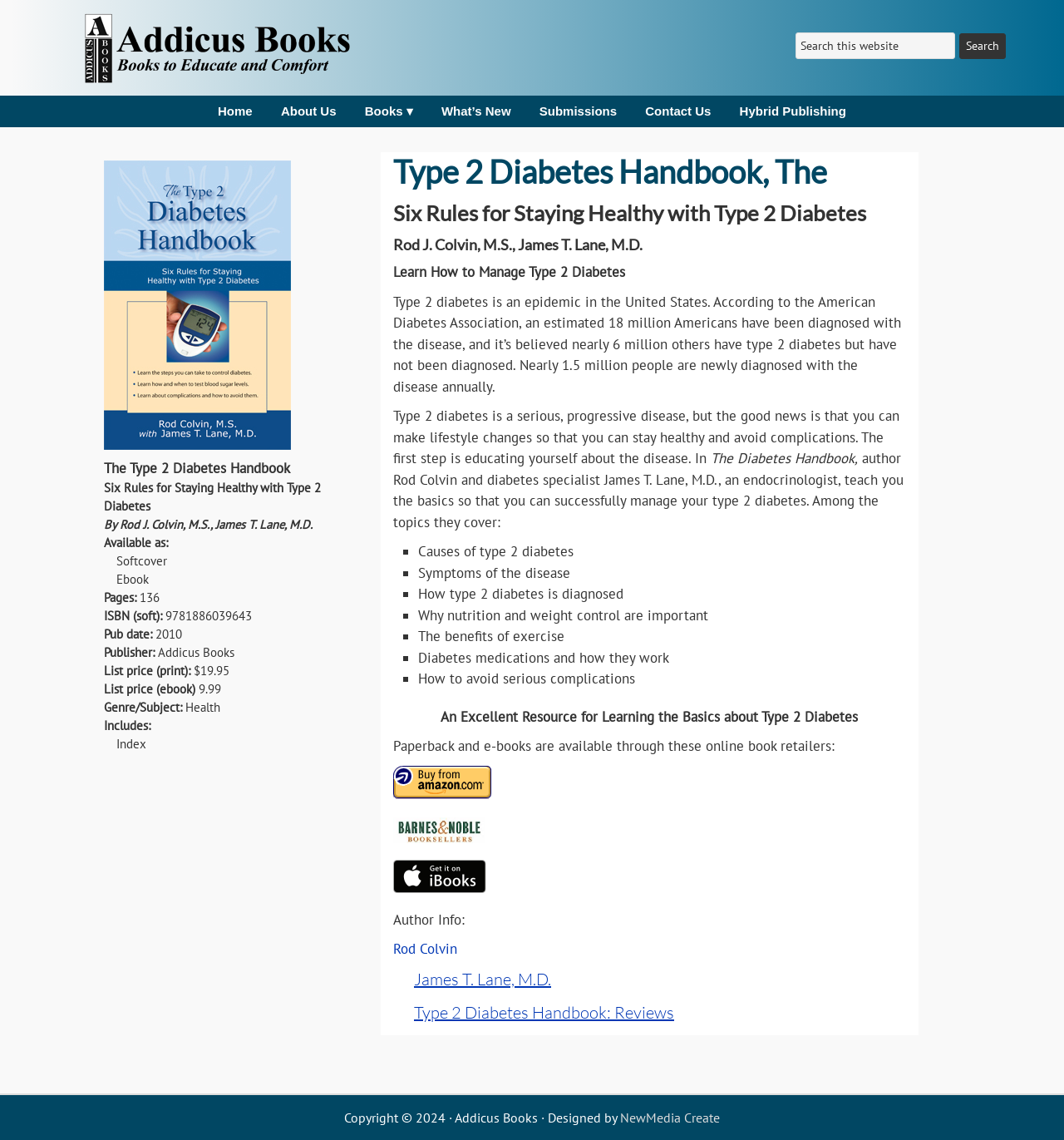Find the bounding box coordinates of the clickable element required to execute the following instruction: "Check the author info of Rod Colvin". Provide the coordinates as four float numbers between 0 and 1, i.e., [left, top, right, bottom].

[0.37, 0.824, 0.43, 0.84]